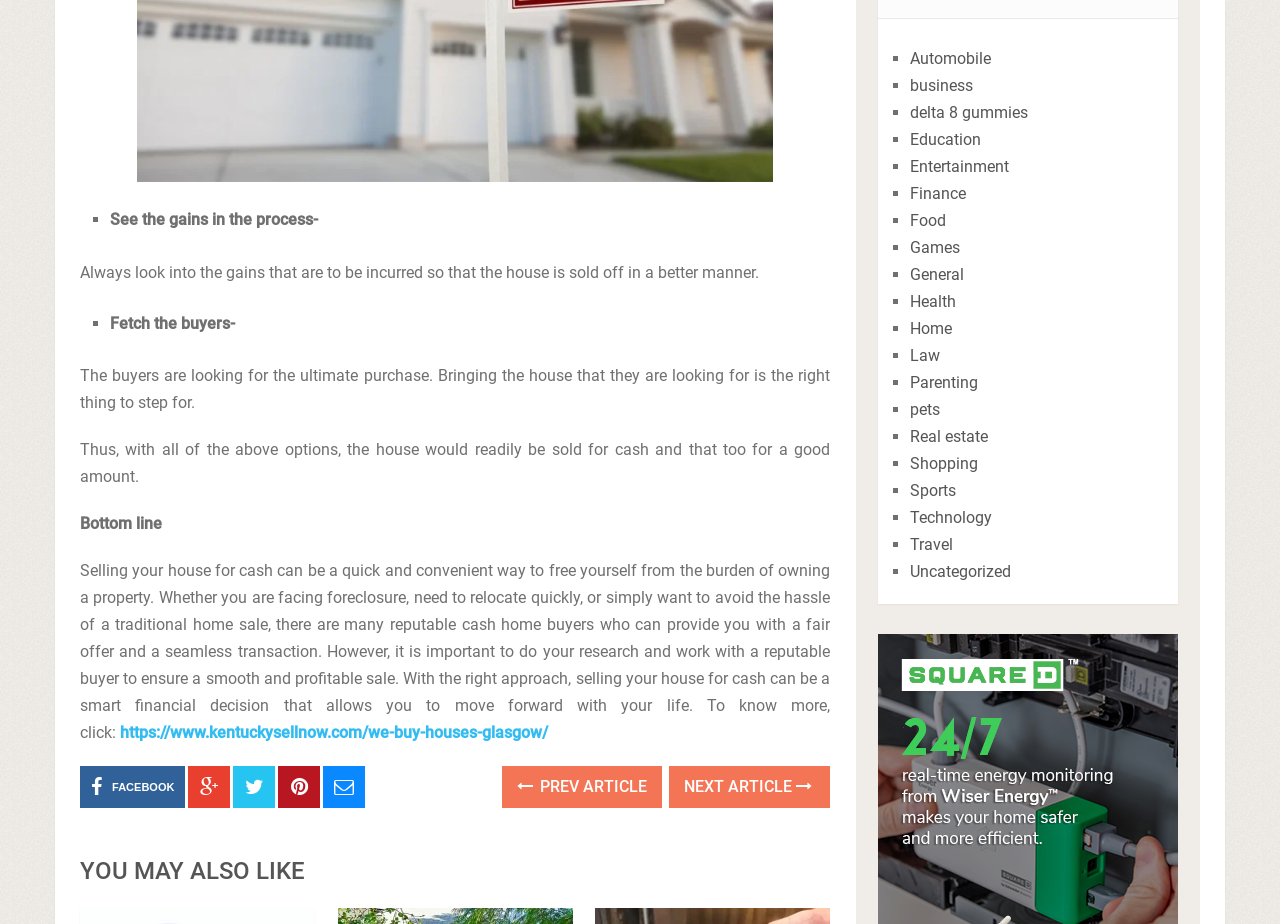Please find the bounding box coordinates for the clickable element needed to perform this instruction: "Explore the category of Real estate".

[0.711, 0.462, 0.772, 0.483]